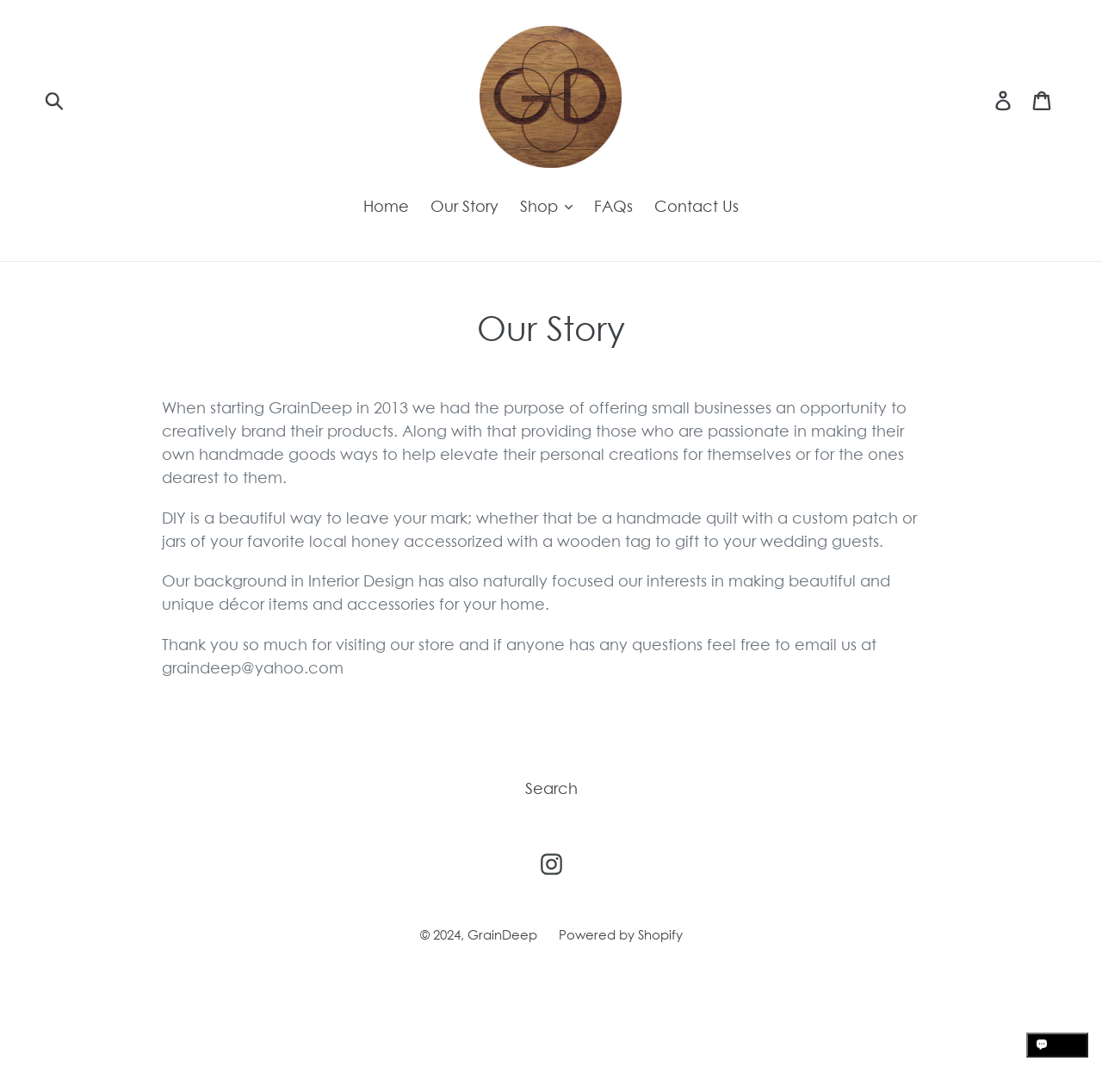Determine the bounding box for the described UI element: "GrainDeep".

[0.424, 0.848, 0.487, 0.863]